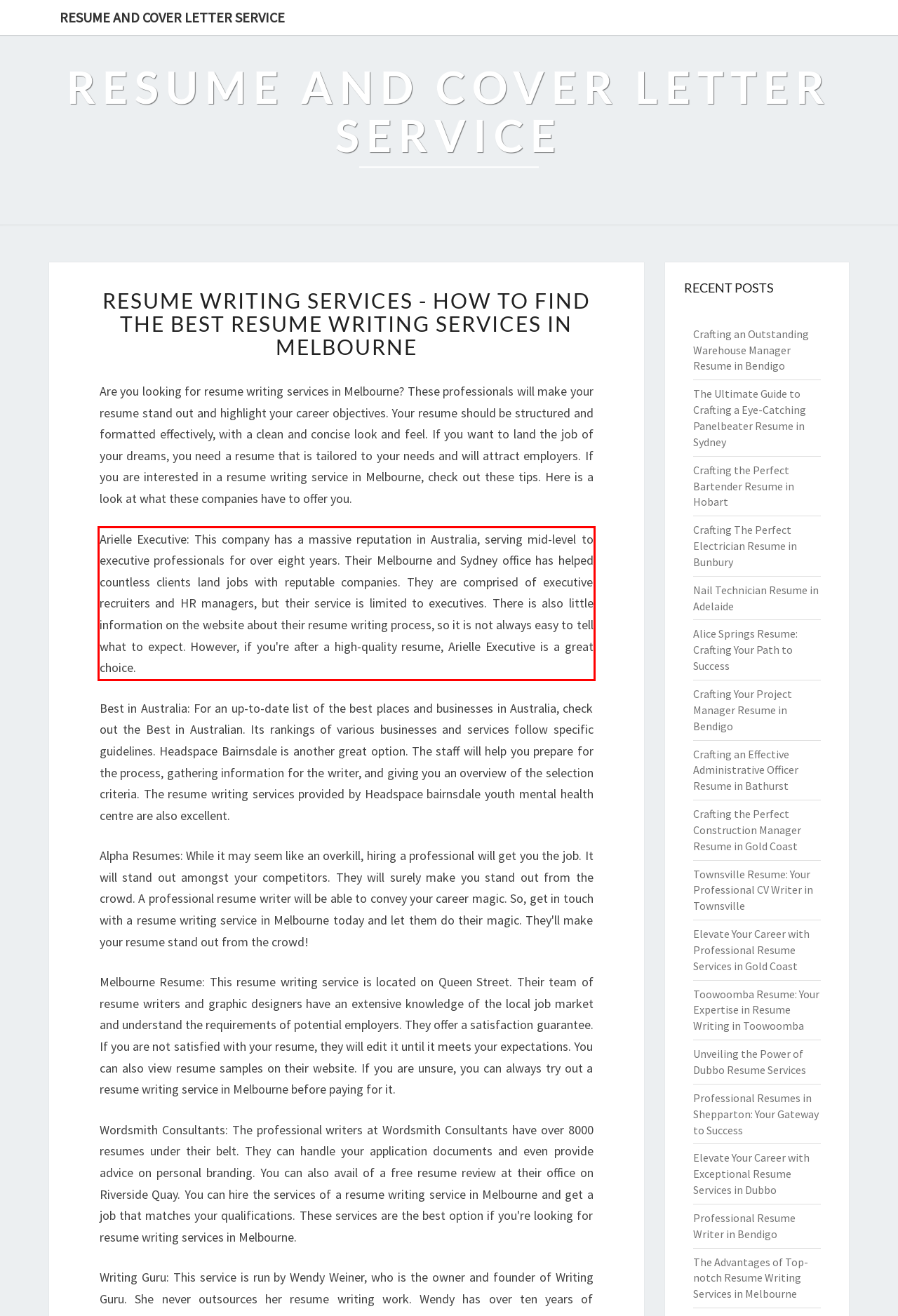Using OCR, extract the text content found within the red bounding box in the given webpage screenshot.

Arielle Executive: This company has a massive reputation in Australia, serving mid-level to executive professionals for over eight years. Their Melbourne and Sydney office has helped countless clients land jobs with reputable companies. They are comprised of executive recruiters and HR managers, but their service is limited to executives. There is also little information on the website about their resume writing process, so it is not always easy to tell what to expect. However, if you're after a high-quality resume, Arielle Executive is a great choice.